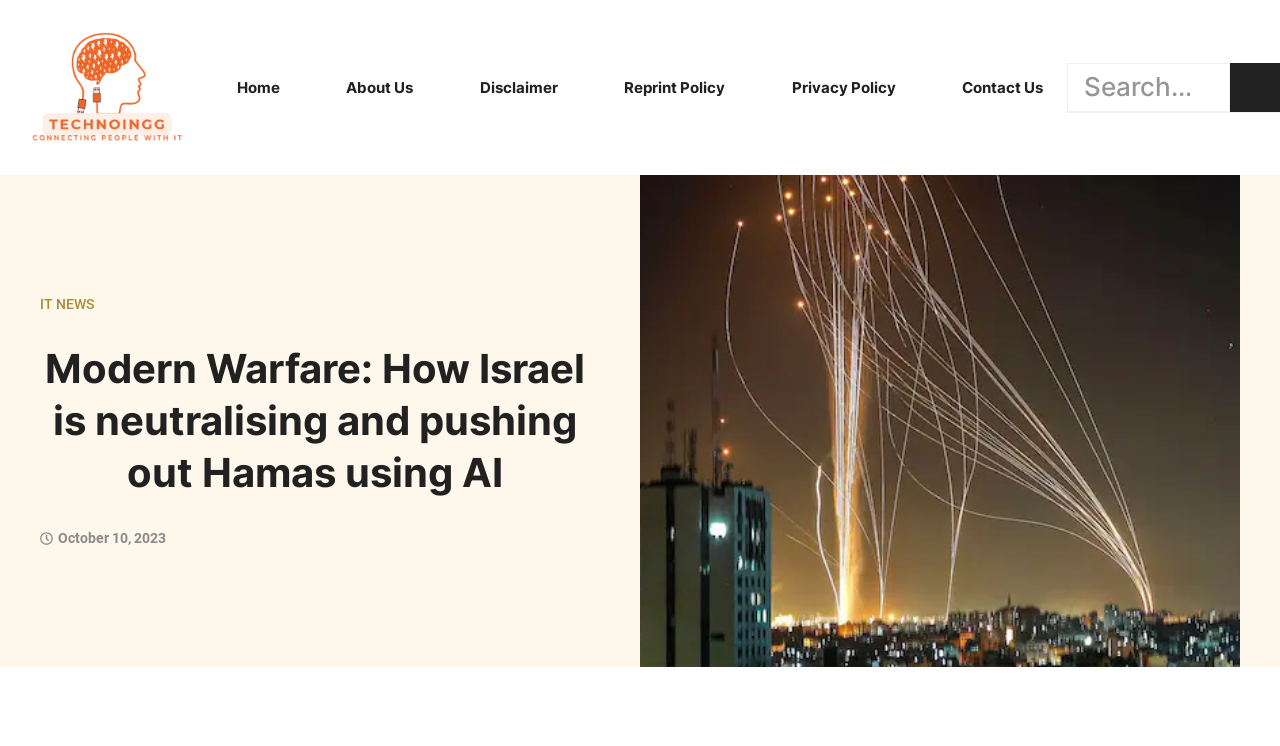Given the description "Contact Us", provide the bounding box coordinates of the corresponding UI element.

[0.734, 0.087, 0.833, 0.148]